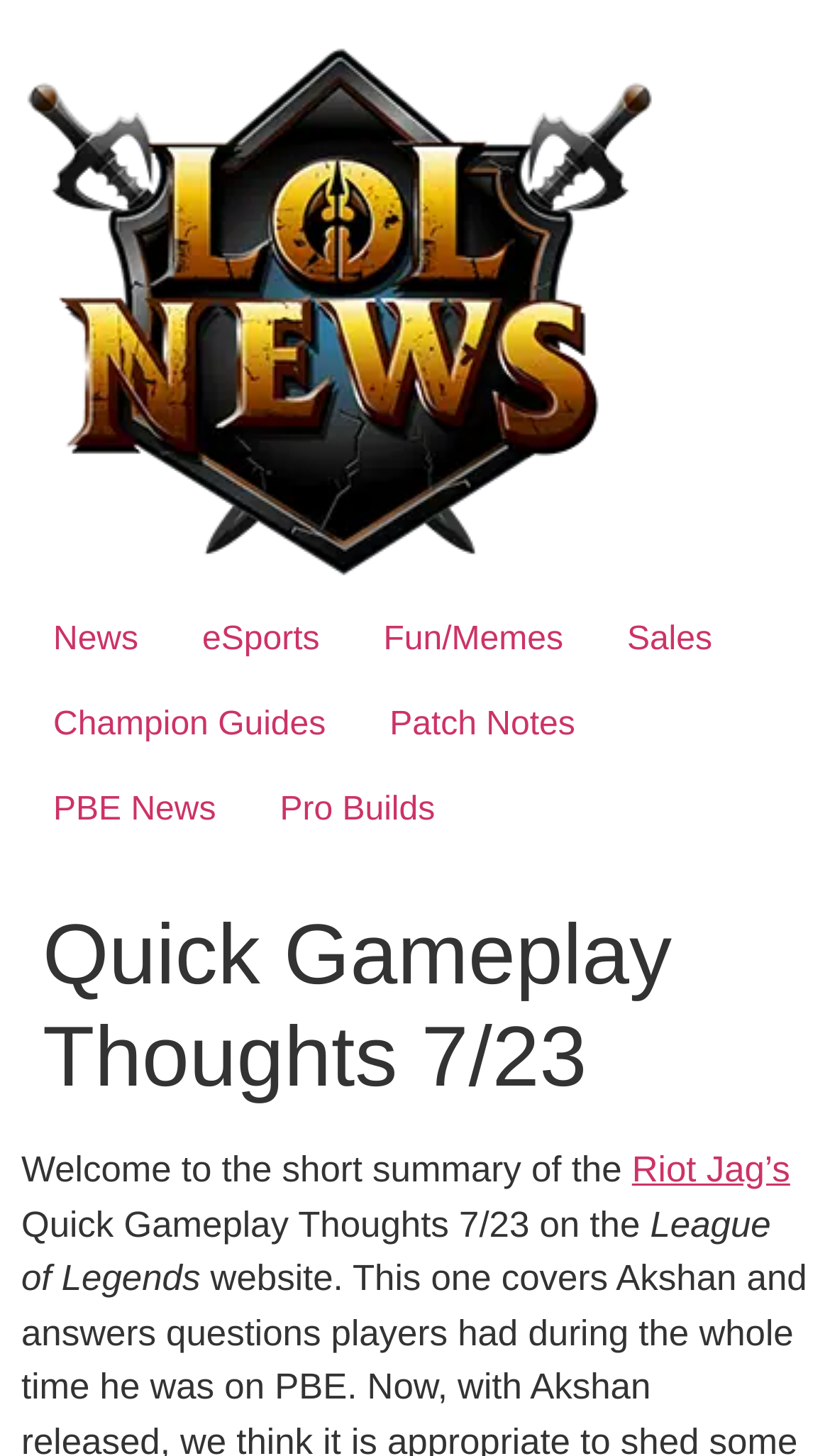Determine the bounding box for the UI element that matches this description: "Sales".

[0.717, 0.411, 0.897, 0.469]